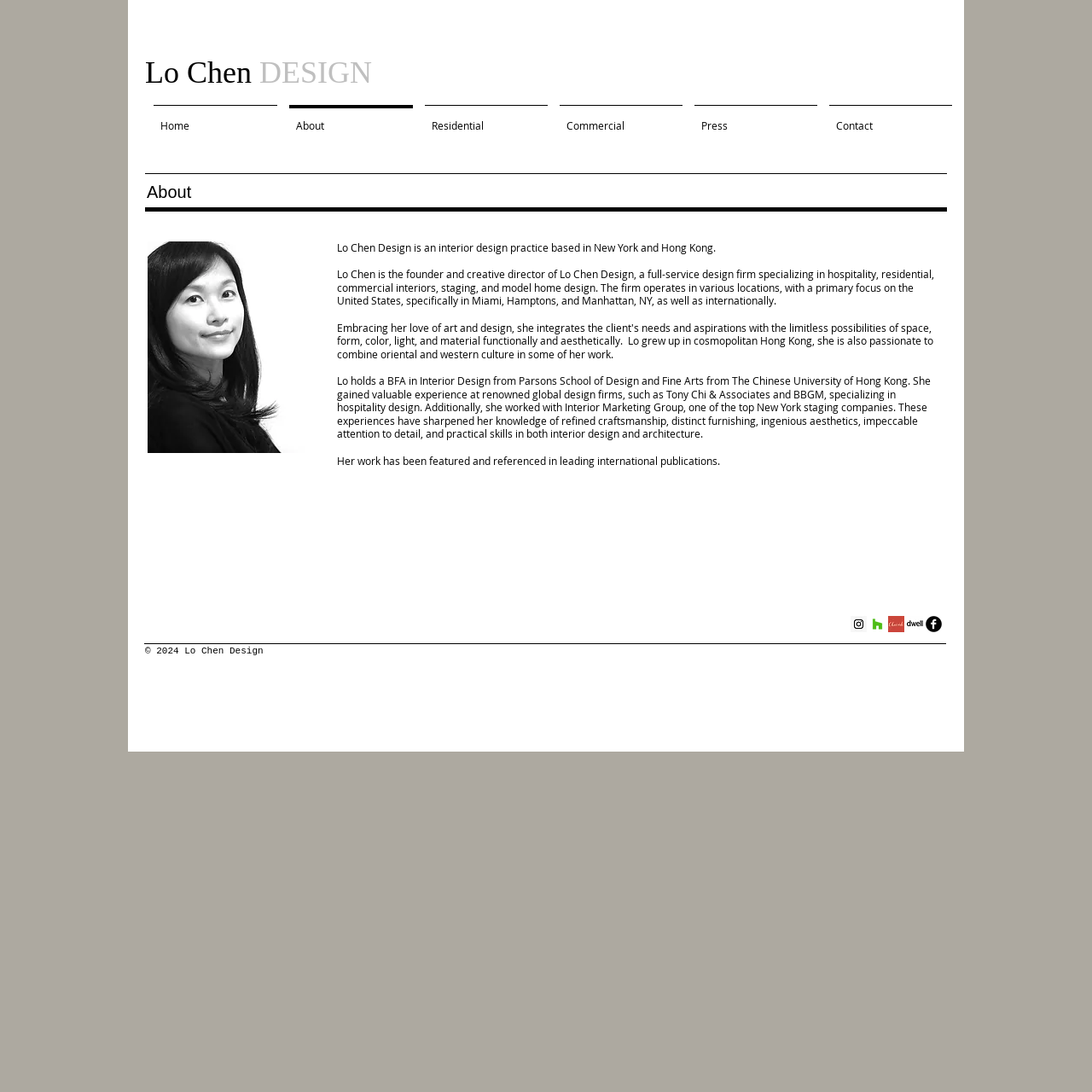Identify the bounding box coordinates for the region of the element that should be clicked to carry out the instruction: "Go to the Contact page". The bounding box coordinates should be four float numbers between 0 and 1, i.e., [left, top, right, bottom].

[0.754, 0.096, 0.877, 0.12]